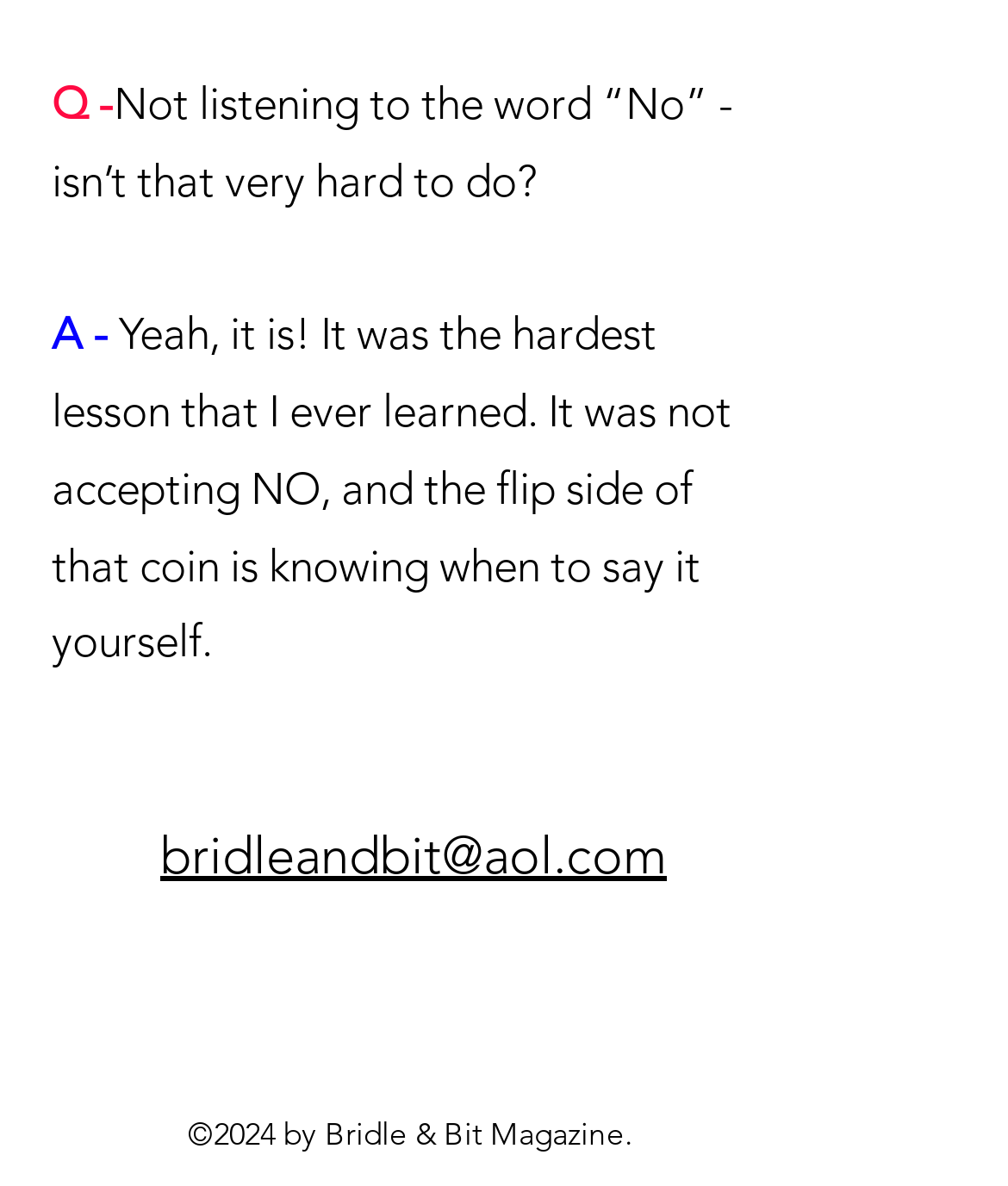What is the contact email of the magazine?
From the screenshot, supply a one-word or short-phrase answer.

bridleandbit@aol.com